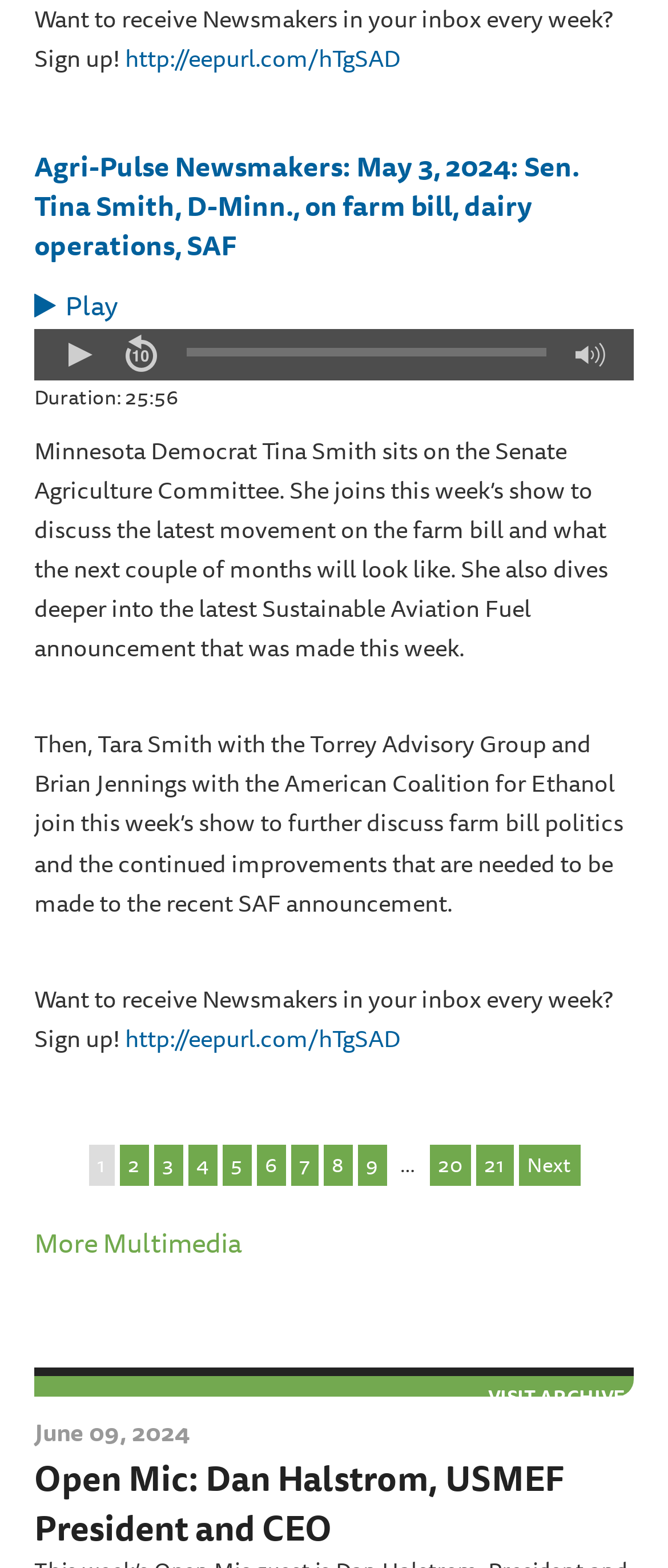Find the bounding box coordinates of the clickable region needed to perform the following instruction: "Read more about Agri-Pulse Newsmakers". The coordinates should be provided as four float numbers between 0 and 1, i.e., [left, top, right, bottom].

[0.051, 0.092, 0.867, 0.171]